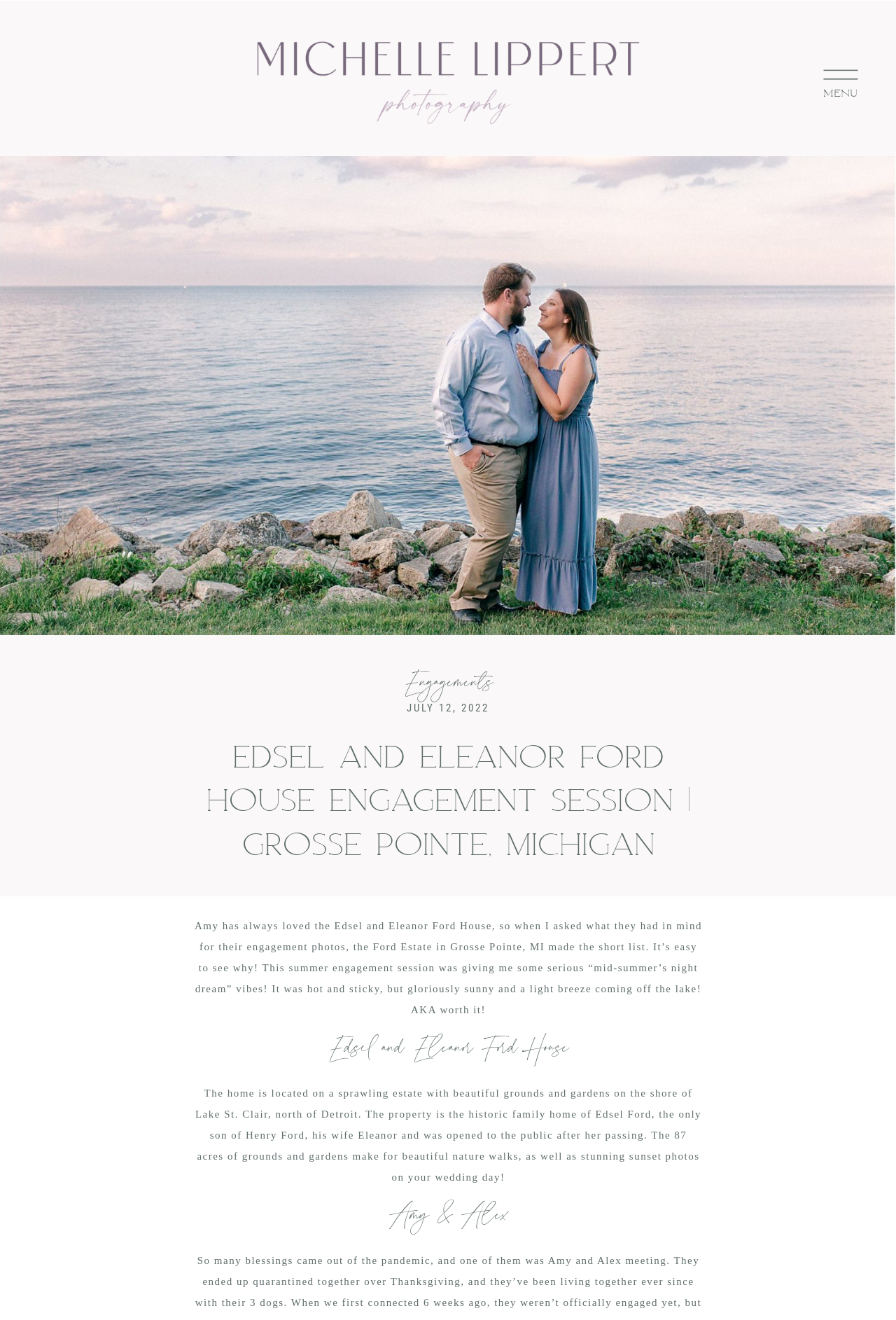Extract the top-level heading from the webpage and provide its text.

Edsel and Eleanor Ford House Engagement Session | Grosse Pointe, Michigan